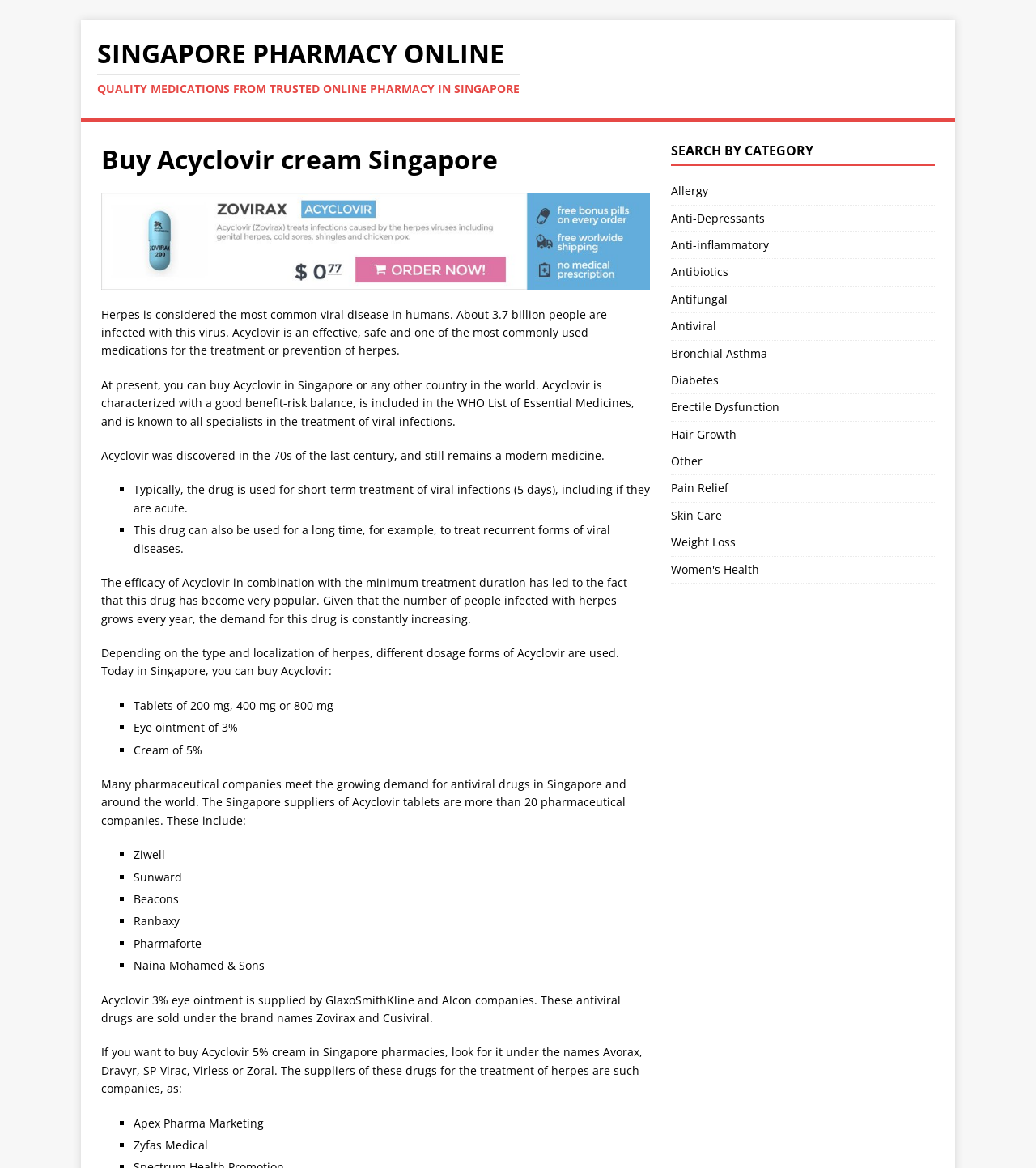Produce an extensive caption that describes everything on the webpage.

The webpage is about buying Acyclovir cream in Singapore. At the top, there is a link to "SINGAPORE PHARMACY ONLINE QUALITY MEDICATIONS FROM TRUSTED ONLINE PHARMACY IN SINGAPORE" with a heading "SINGAPORE PHARMACY ONLINE" and a subheading "QUALITY MEDICATIONS FROM TRUSTED ONLINE PHARMACY IN SINGAPORE". Below this, there is a header "Buy Acyclovir cream Singapore" followed by a link to "ACYCLOVIR" with an image of the same name.

The main content of the webpage is divided into several sections. The first section provides information about herpes, stating that it is the most common viral disease in humans, affecting about 3.7 billion people. It also mentions that Acyclovir is an effective, safe, and commonly used medication for the treatment or prevention of herpes.

The next section explains that Acyclovir can be bought in Singapore or any other country in the world, and it has a good benefit-risk balance. It also mentions that Acyclovir was discovered in the 1970s and remains a modern medicine.

Following this, there is a list of ways Acyclovir can be used, including short-term treatment of viral infections and long-term treatment of recurrent forms of viral diseases. The webpage also explains that the efficacy of Acyclovir has led to its popularity, and its demand is constantly increasing.

The webpage then lists different dosage forms of Acyclovir available in Singapore, including tablets of 200 mg, 400 mg, or 800 mg, eye ointment of 3%, and cream of 5%. It also mentions that many pharmaceutical companies supply Acyclovir in Singapore, including Ziwell, Sunward, Beacons, Ranbaxy, and Pharmaforte.

Additionally, the webpage provides information about the suppliers of Acyclovir 3% eye ointment and 5% cream, including GlaxoSmithKline, Alcon, Apex Pharma Marketing, and Zyfas Medical.

On the right side of the webpage, there is a complementary section with a heading "SEARCH BY CATEGORY" followed by a list of links to various categories, including Allergy, Anti-Depressants, Anti-inflammatory, Antibiotics, Antifungal, Antiviral, Bronchial Asthma, Diabetes, Erectile Dysfunction, Hair Growth, Other, Pain Relief, Skin Care, and Weight Loss.